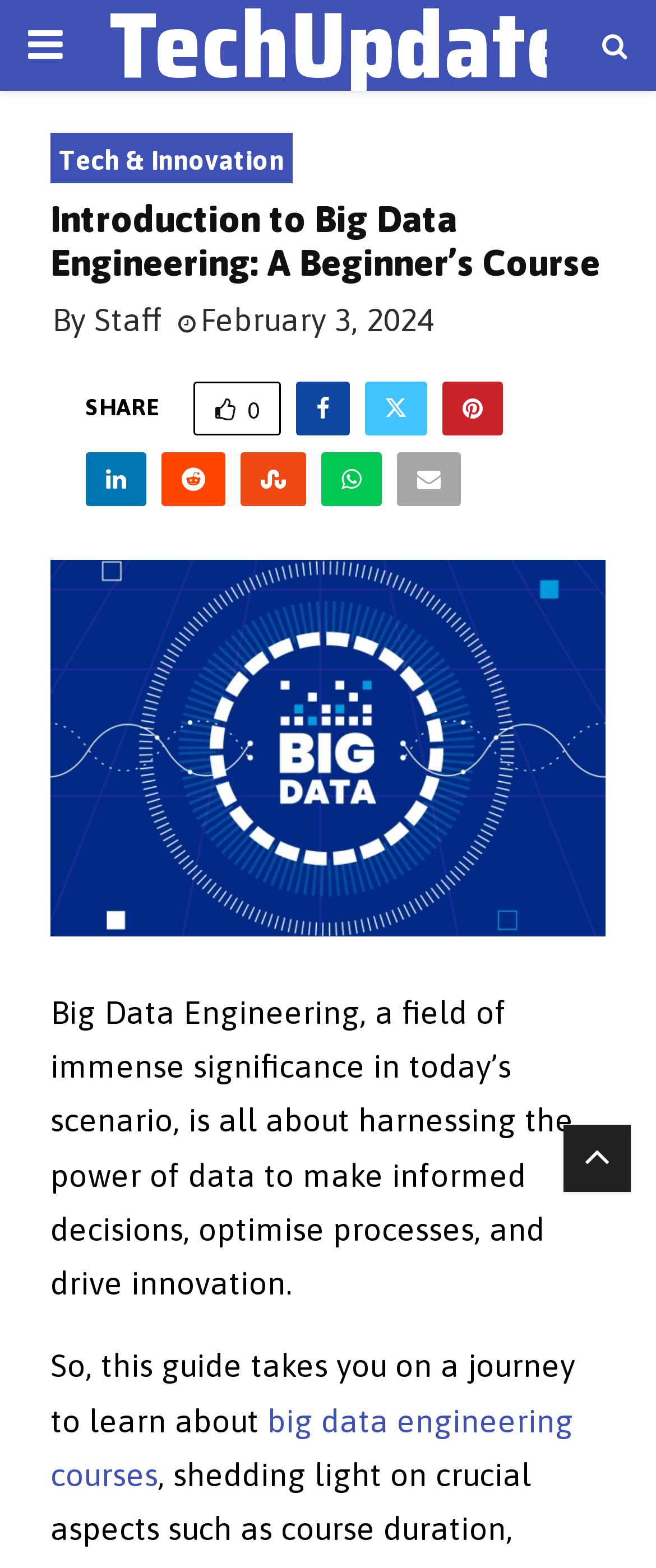Please identify the bounding box coordinates of the element I should click to complete this instruction: 'Share the article'. The coordinates should be given as four float numbers between 0 and 1, like this: [left, top, right, bottom].

[0.131, 0.251, 0.244, 0.268]